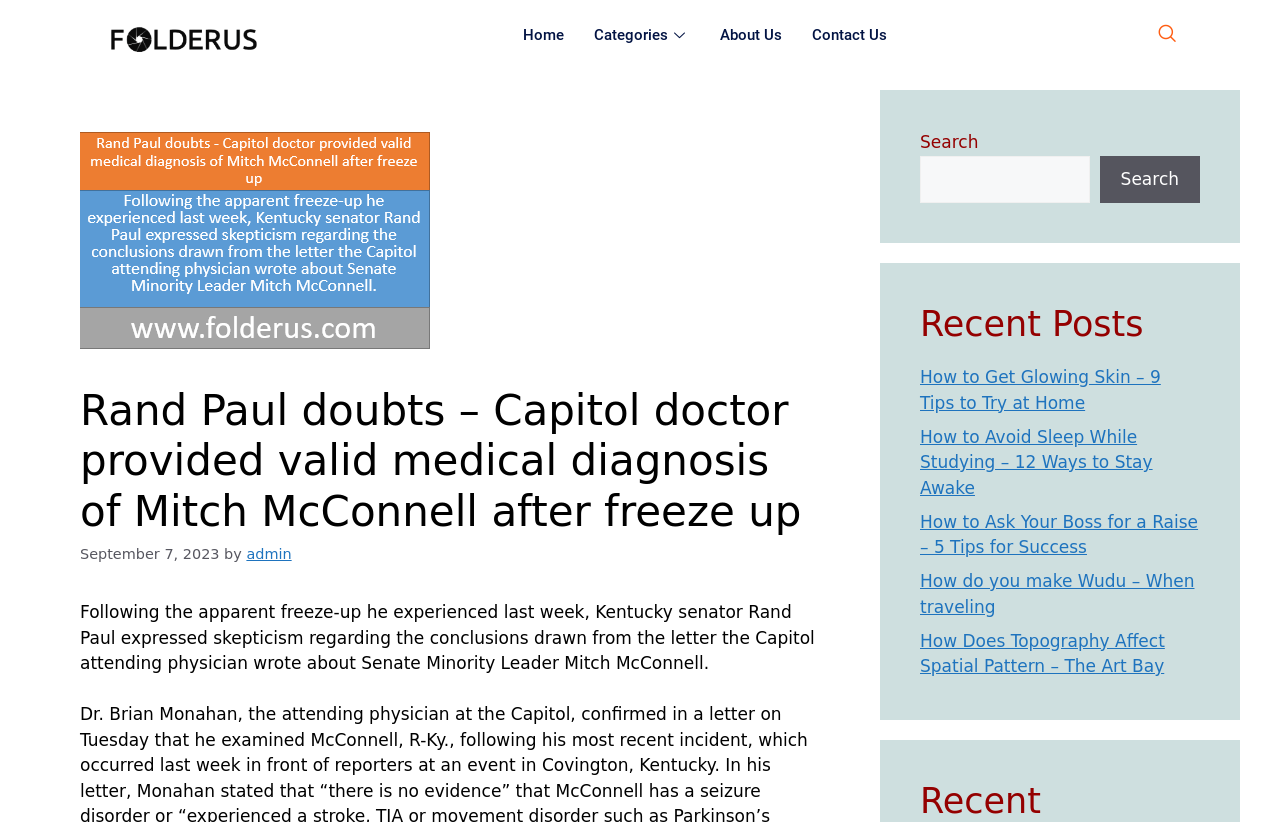Generate a detailed explanation of the webpage's features and information.

This webpage appears to be a news article or blog post about Kentucky Senator Rand Paul's skepticism regarding the medical diagnosis of Mitch McConnell after a freeze-up incident. 

At the top of the page, there is a navigation menu with four links: "Home", "Categories", "About Us", and "Contact Us", aligned horizontally from left to right. On the right side of the navigation menu, there is a search button and a search box. 

Below the navigation menu, there is a large image related to the article, taking up about a quarter of the page. Above the image, there is a header section with the title of the article, "Rand Paul doubts – Capitol doctor provided valid medical diagnosis of Mitch McConnell after freeze up", and a timestamp indicating the article was published on September 7, 2023. 

The main content of the article is a paragraph of text that summarizes Rand Paul's skepticism regarding the medical diagnosis. 

On the right side of the page, there is a complementary section with a search box and a button at the top. Below the search box, there is a heading "Recent Posts" followed by a list of five links to other articles, including "How to Get Glowing Skin – 9 Tips to Try at Home", "How to Avoid Sleep While Studying – 12 Ways to Stay Awake", and others.